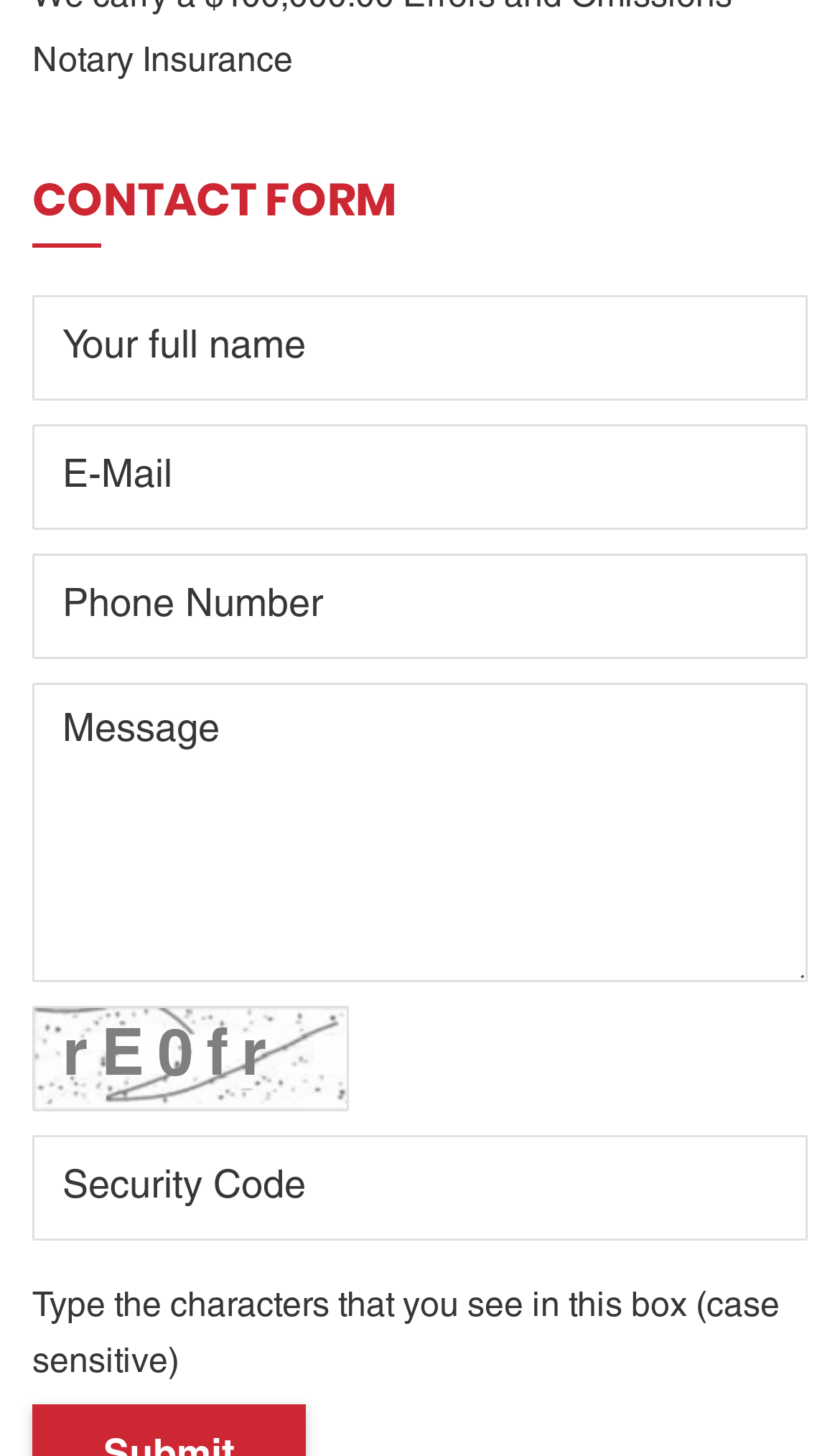Using a single word or phrase, answer the following question: 
Is the full name field required?

No